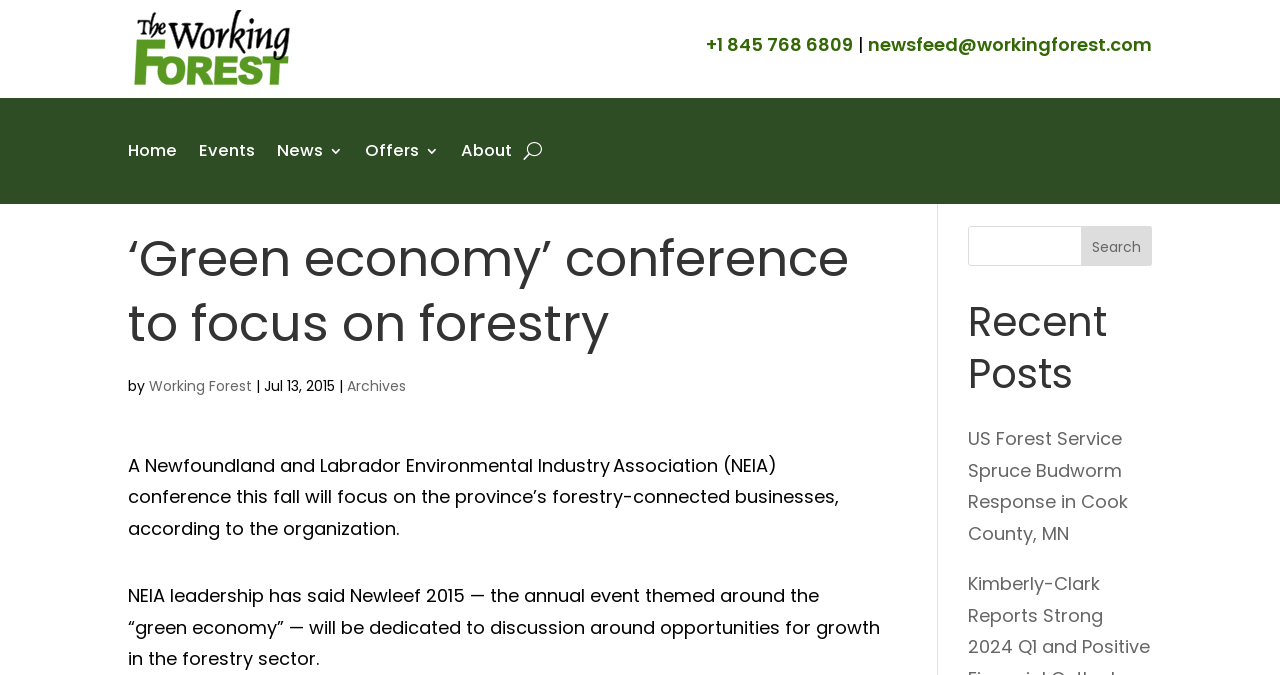Analyze the image and deliver a detailed answer to the question: What is the phone number to contact?

I found the phone number by looking at the top-right corner of the webpage, where there is a section with contact information. The phone number is listed as '+1 845 768 6809'.